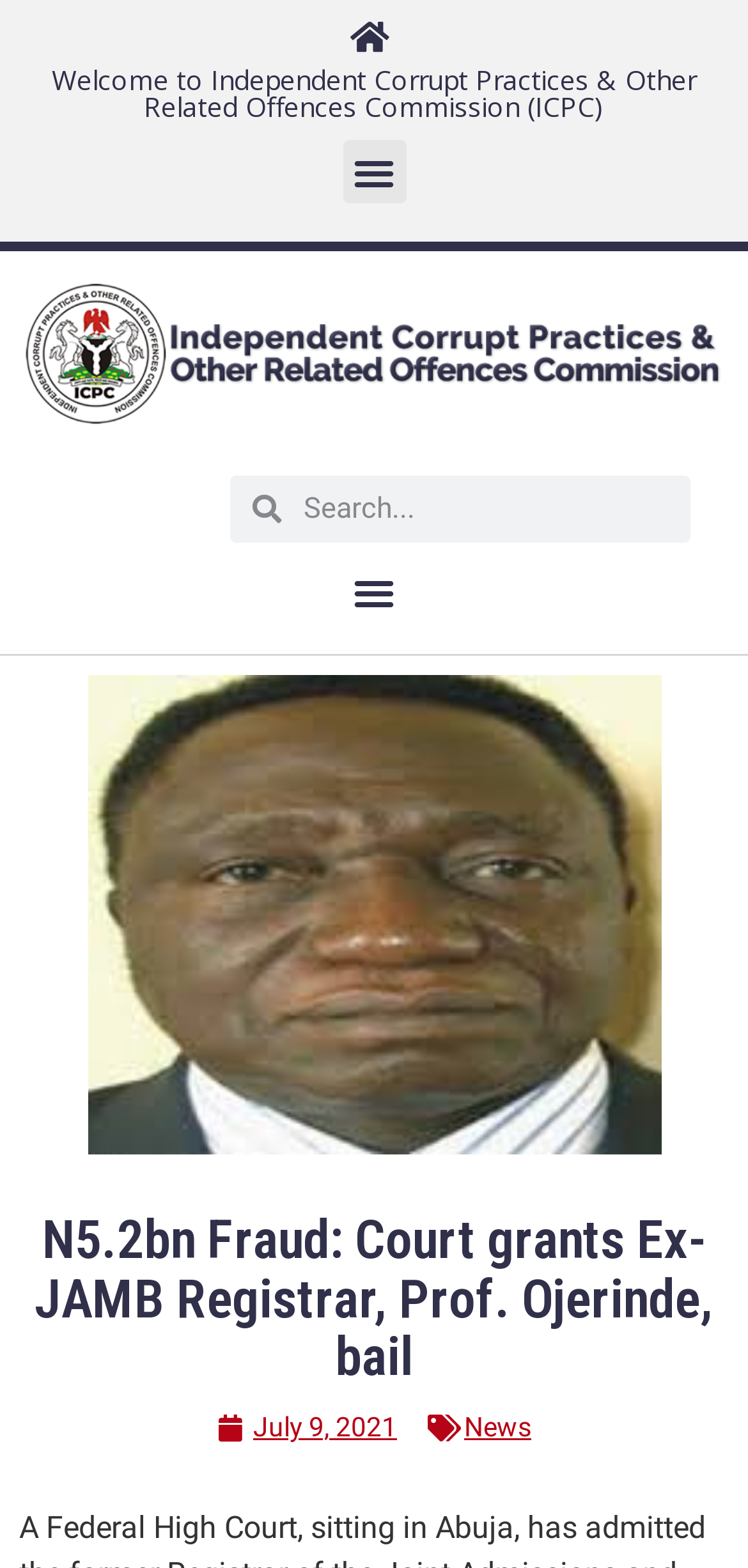What is the purpose of the search box?
Based on the screenshot, provide your answer in one word or phrase.

To search